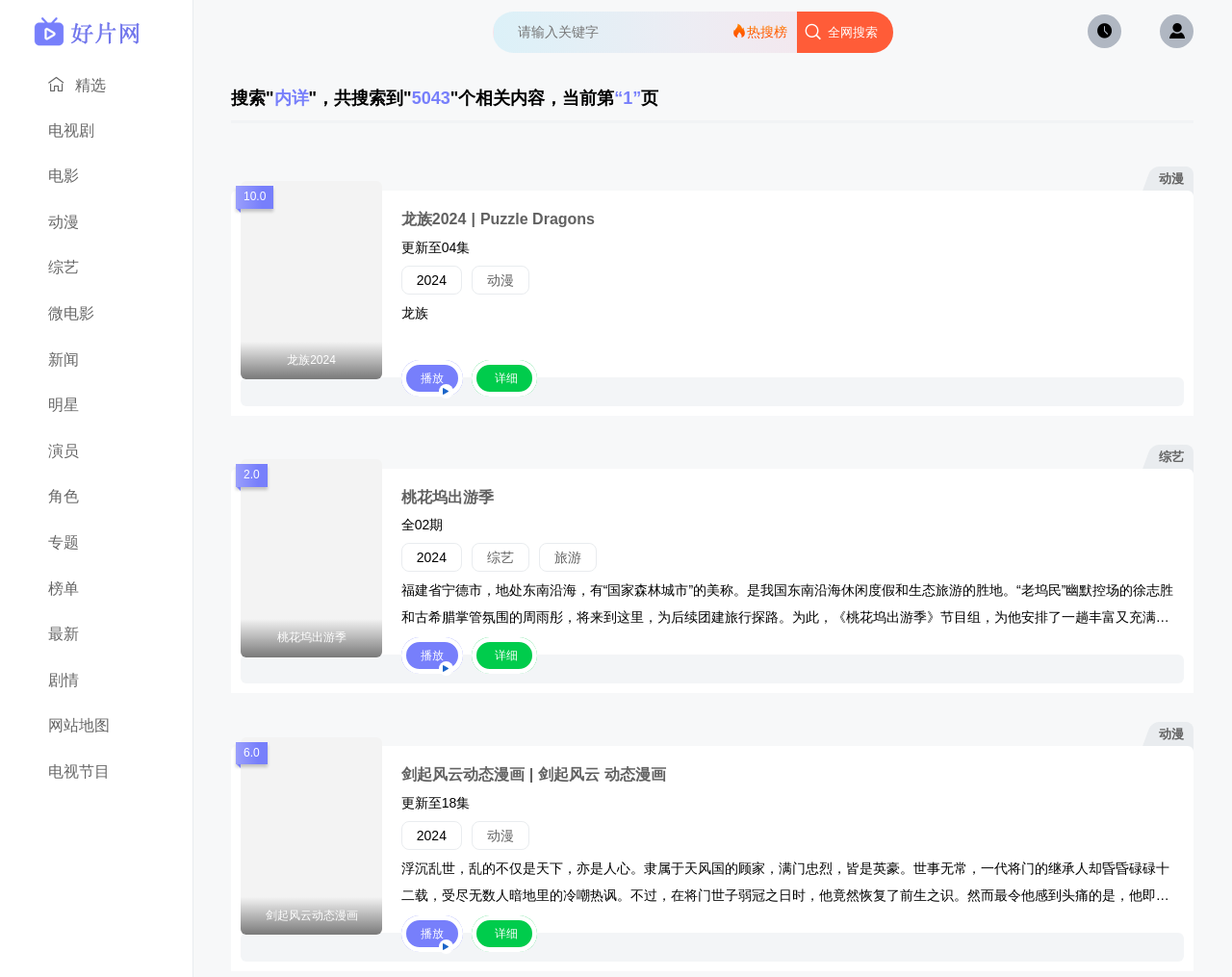Predict the bounding box coordinates of the area that should be clicked to accomplish the following instruction: "Search for keywords". The bounding box coordinates should consist of four float numbers between 0 and 1, i.e., [left, top, right, bottom].

[0.4, 0.012, 0.725, 0.054]